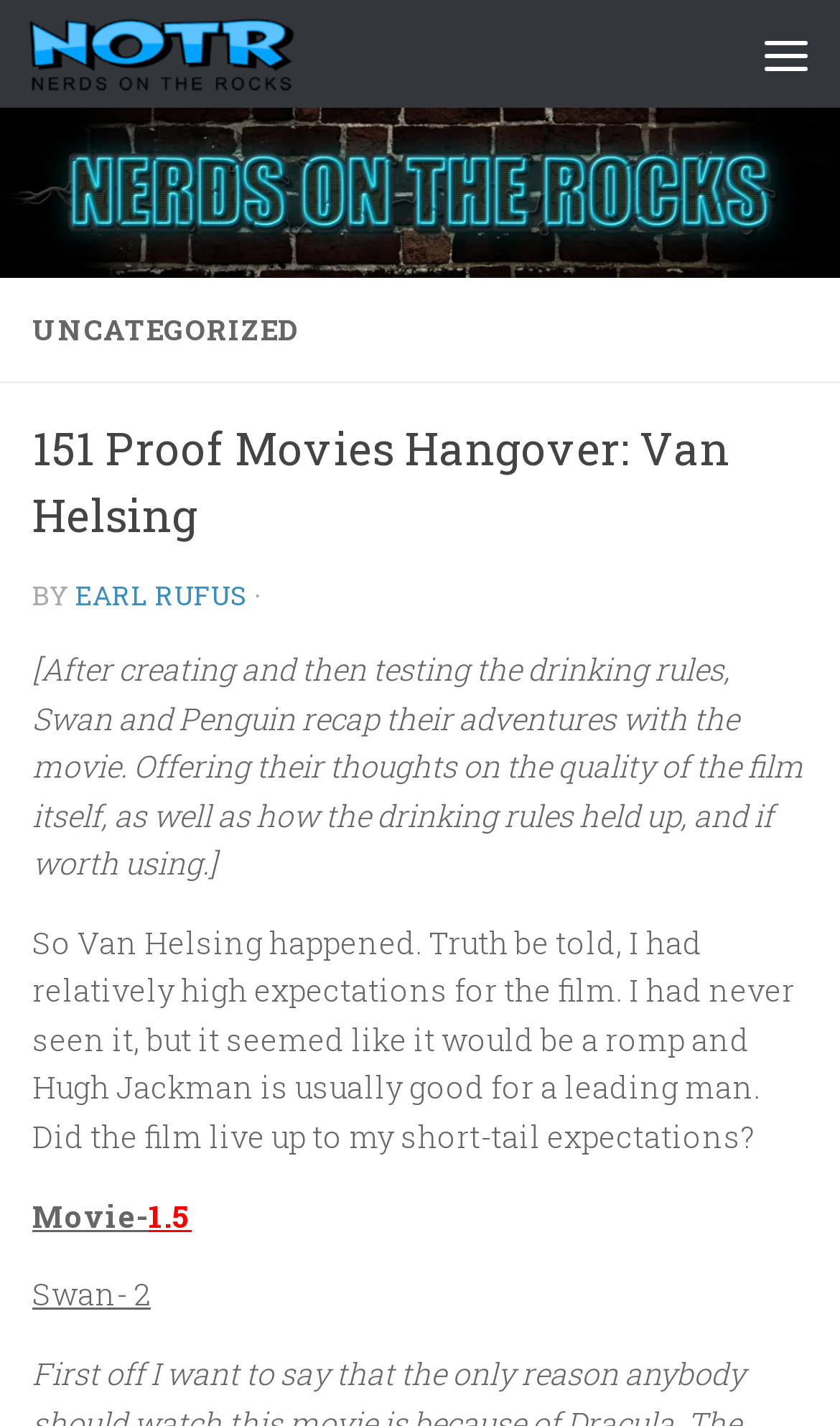Offer a detailed explanation of the webpage layout and contents.

The webpage is about a movie review, specifically for "Van Helsing" as part of the "151 Proof Movies Hangover" series on the website "Nerds on the Rocks". 

At the top left, there is a link to "Skip to content". Next to it, on the same line, is a link to the website's name "Nerds on the Rocks", accompanied by an image with the same name. 

On the top right, there is a button labeled "Menu". 

Below the top section, there is a horizontal line separating the content area. The main content starts with a heading "151 Proof Movies Hangover: Van Helsing" followed by the author's name "EARL RUFUS". 

The main article is divided into paragraphs. The first paragraph describes the content of the review, which includes the authors' thoughts on the movie and the drinking rules they created. The second paragraph starts with the sentence "So Van Helsing happened" and expresses the author's expectations and opinions about the film. 

At the bottom of the article, there are ratings for the movie and the reviewer's score, with "Movie-" labeled as 1.5 and "Swan-" labeled as 2.